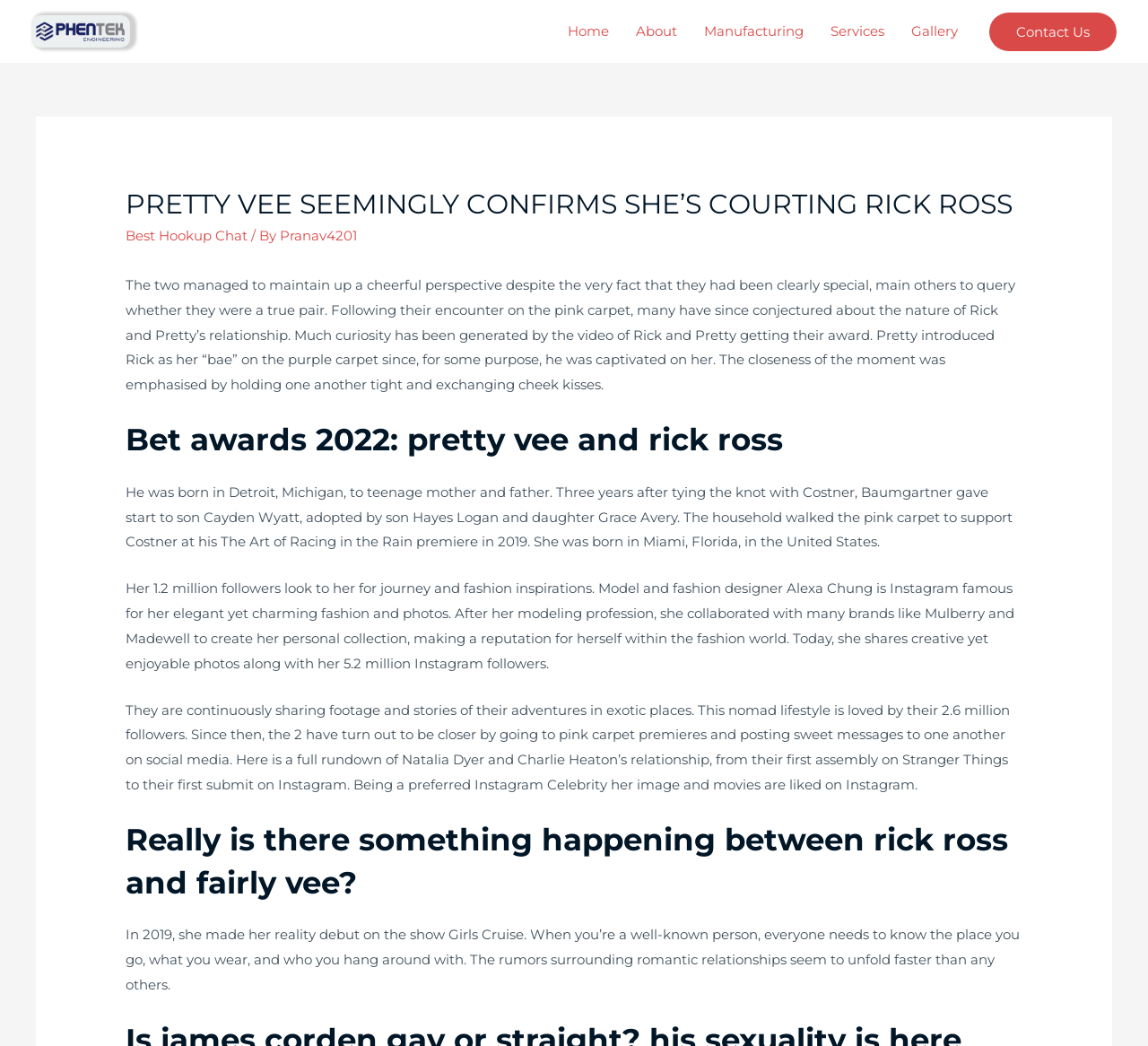Identify the bounding box coordinates for the region to click in order to carry out this instruction: "Click on the 'Contact Us' link". Provide the coordinates using four float numbers between 0 and 1, formatted as [left, top, right, bottom].

[0.862, 0.012, 0.973, 0.048]